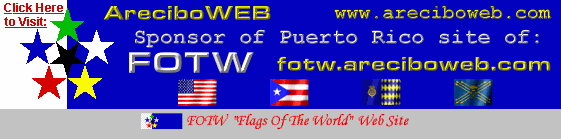Answer the question below in one word or phrase:
What website references this flag?

FOTW website